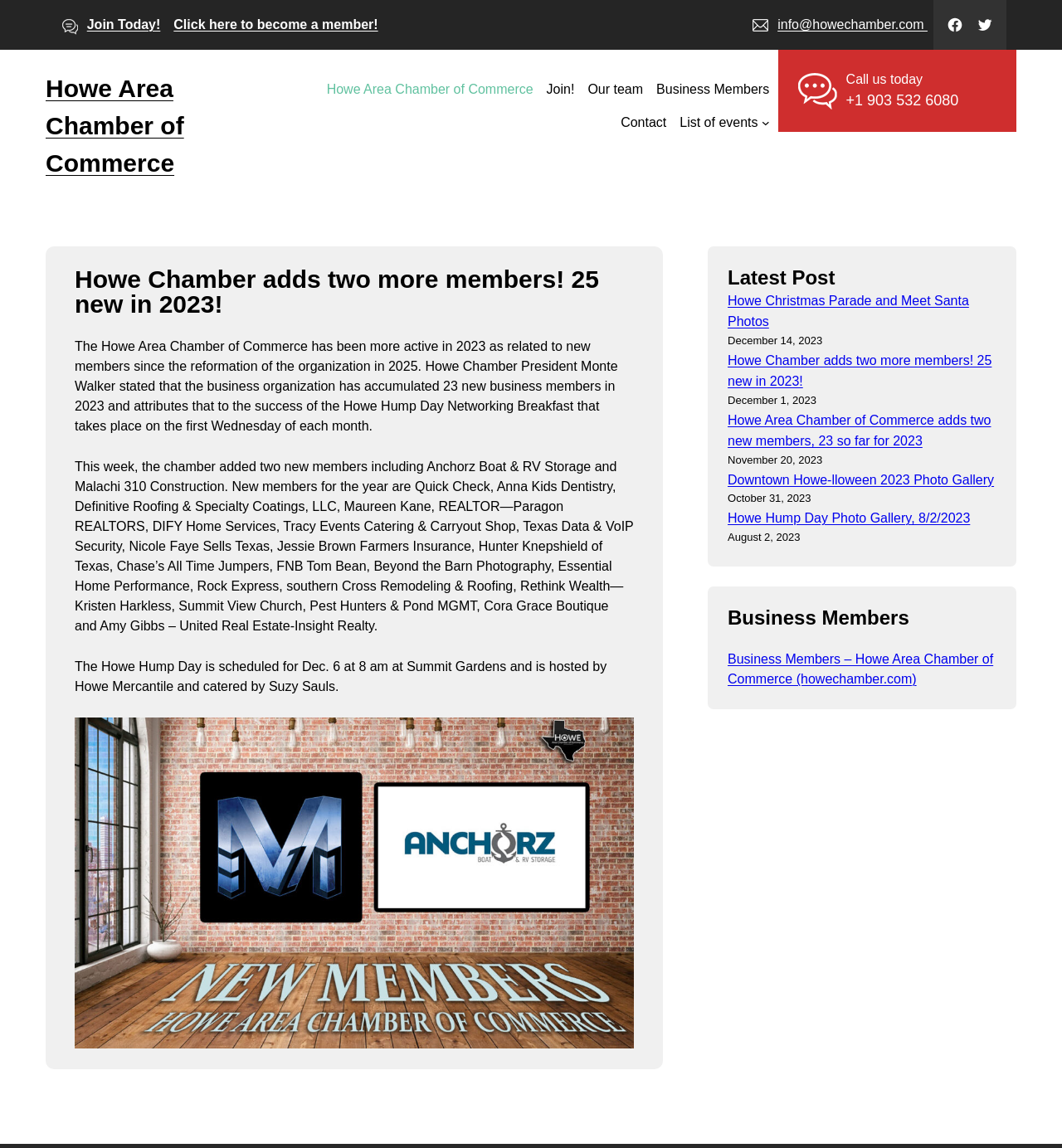Please answer the following question using a single word or phrase: 
What is the contact information of the chamber?

+1 903 532 6080